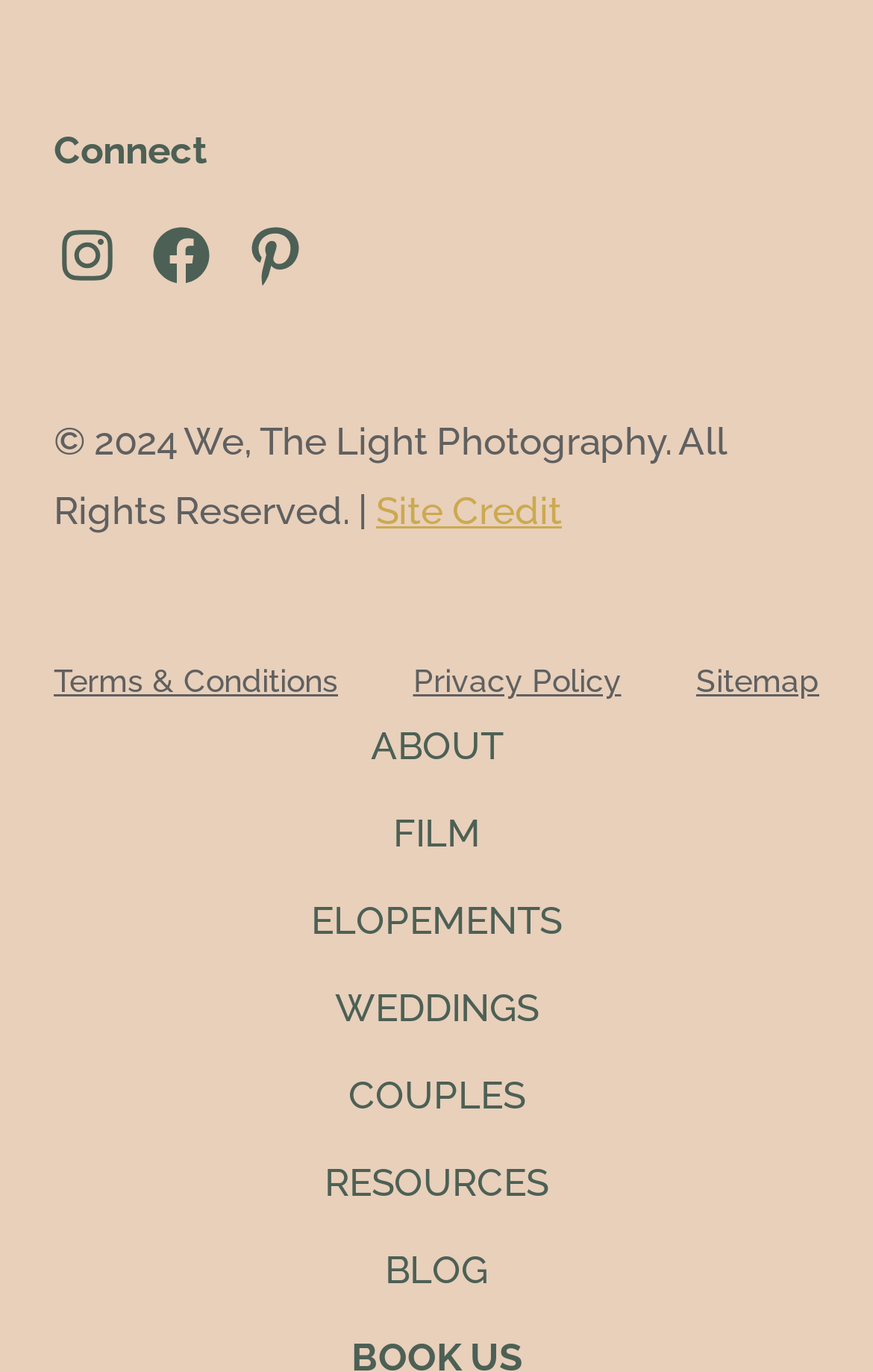Locate and provide the bounding box coordinates for the HTML element that matches this description: "Couples".

[0.399, 0.774, 0.601, 0.824]